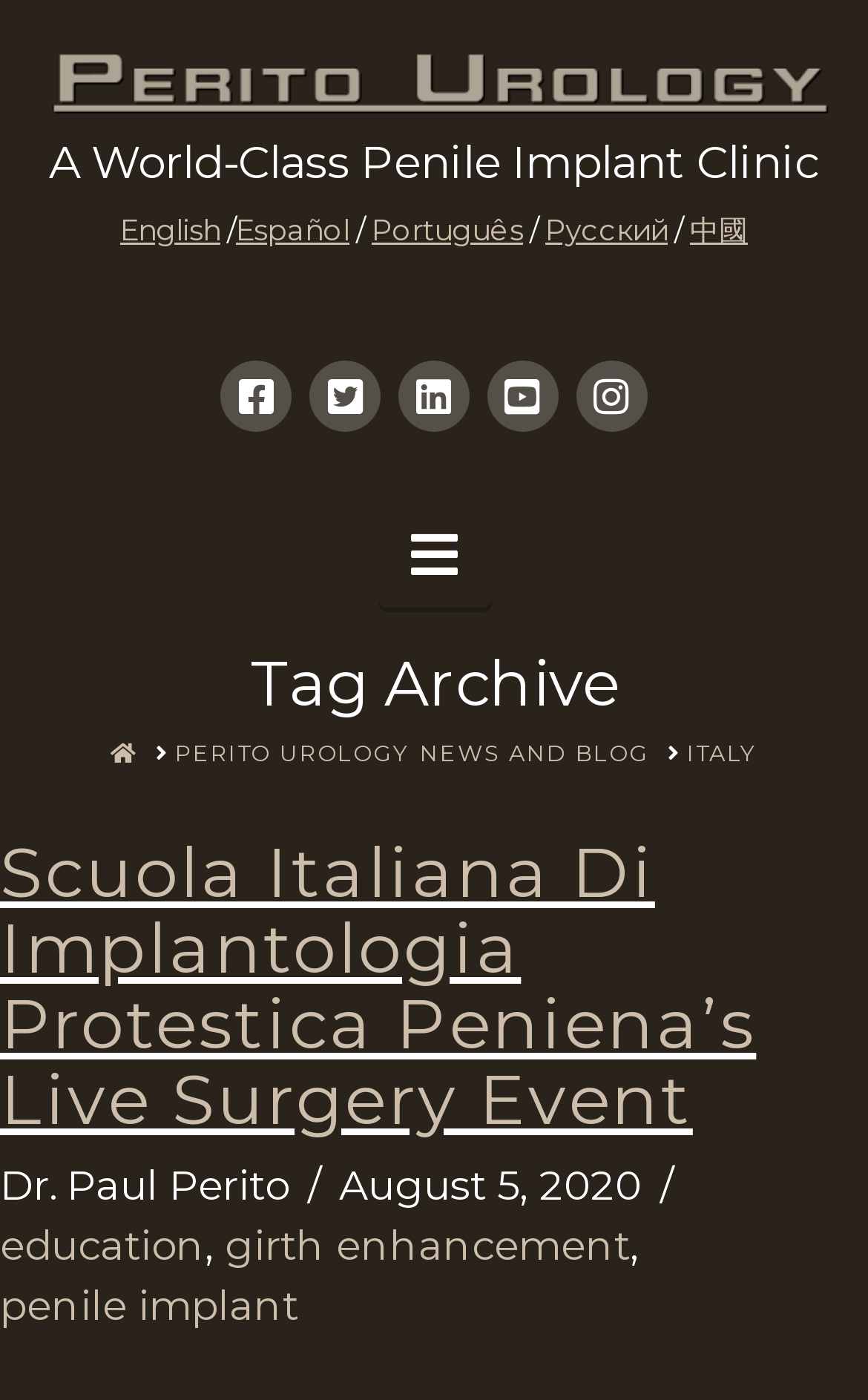Extract the bounding box coordinates for the UI element described by the text: "Pусский". The coordinates should be in the form of [left, top, right, bottom] with values between 0 and 1.

[0.628, 0.151, 0.769, 0.177]